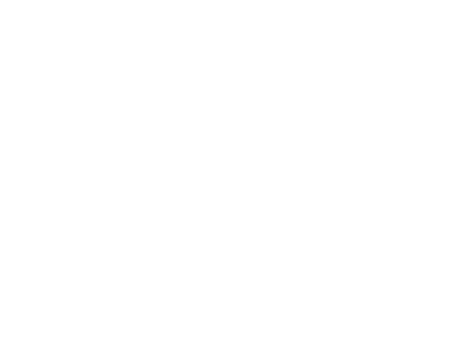Is there a minimum quantity required for the AFL training top?
Please provide a detailed and comprehensive answer to the question.

According to the caption, there is no minimum quantity required for the AFL training top, making it a versatile choice for any uniform business aiming for quality and uniqueness.